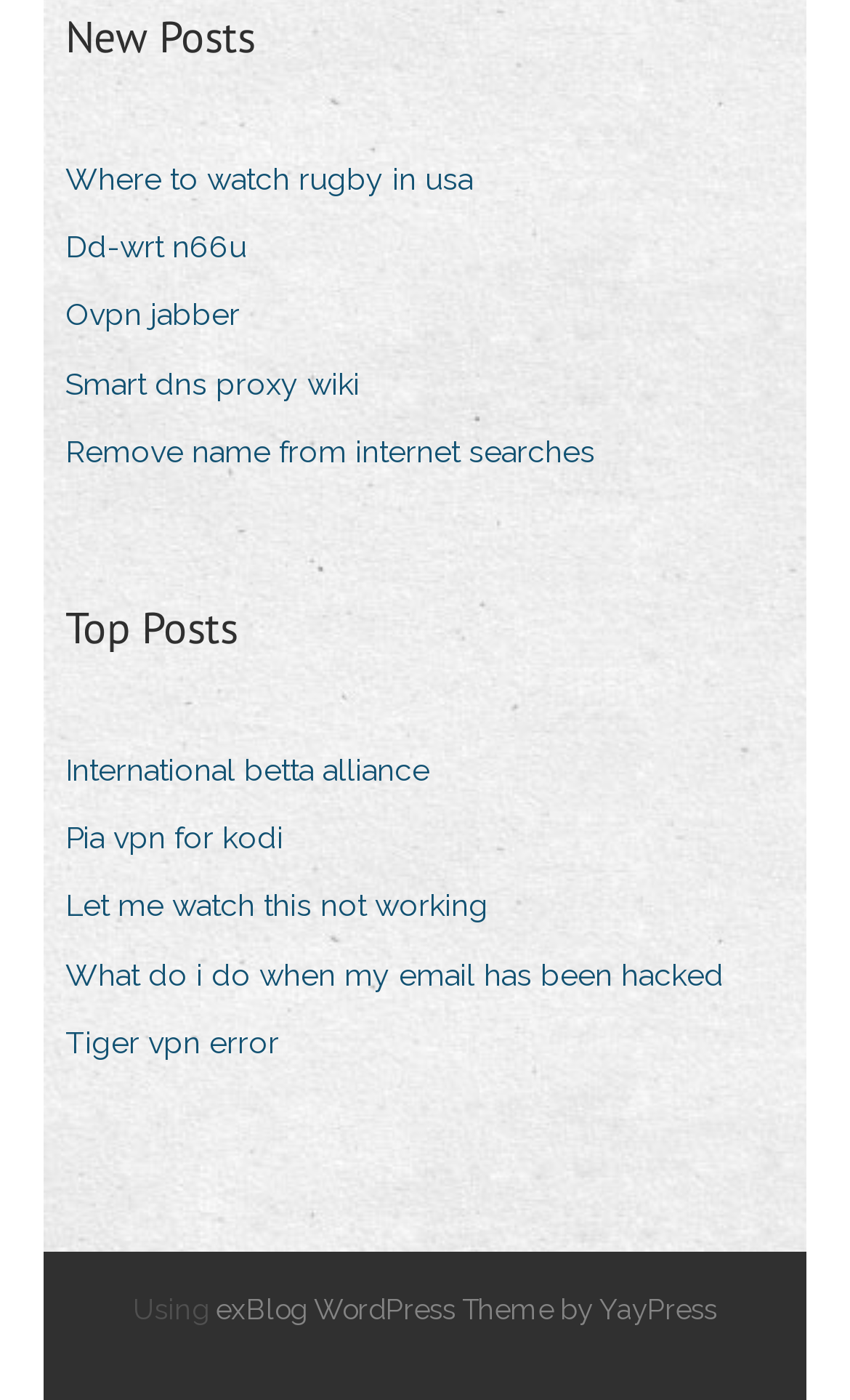Give a short answer to this question using one word or a phrase:
What is the theme of the website?

exBlog WordPress Theme